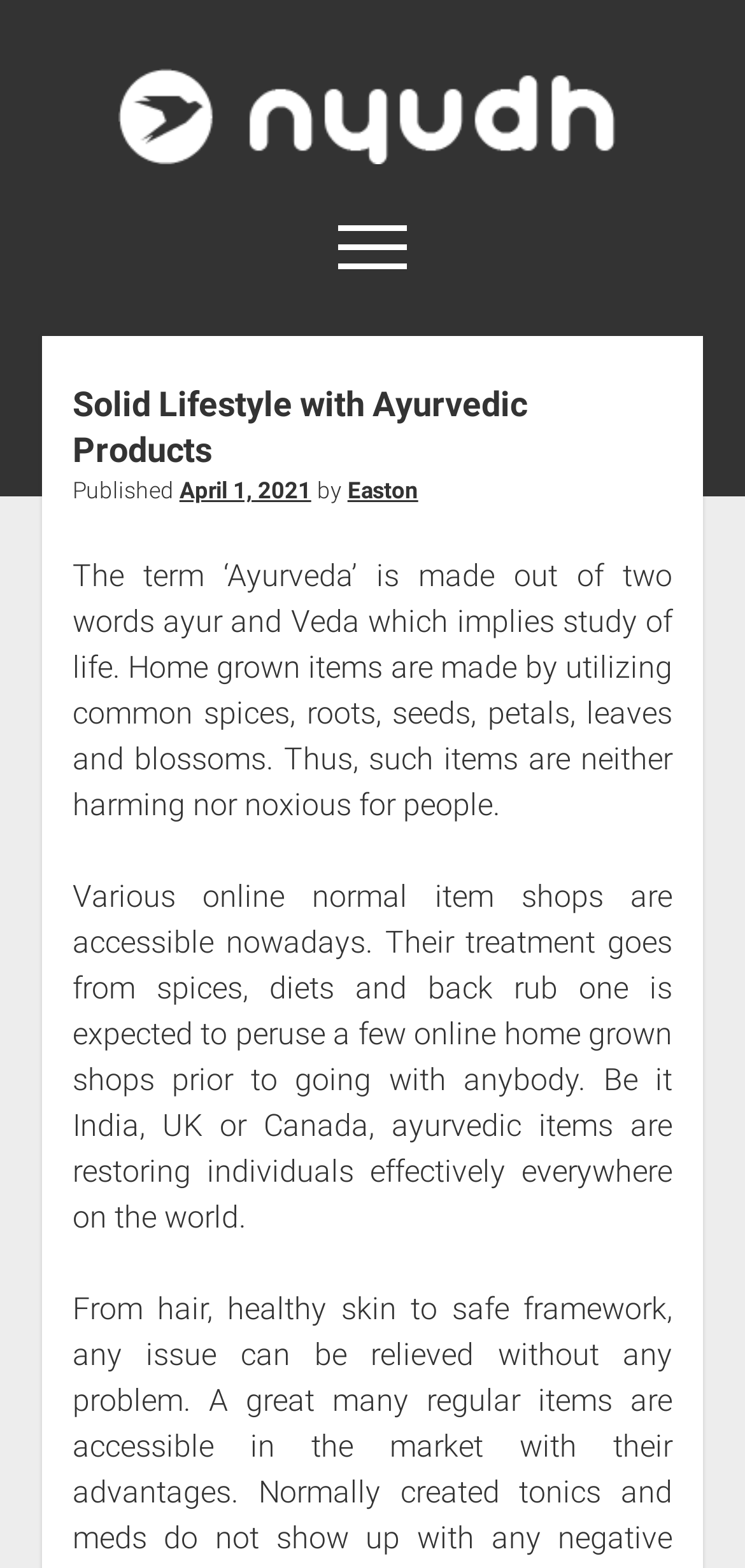Specify the bounding box coordinates of the element's area that should be clicked to execute the given instruction: "Click on the Nyudh logo". The coordinates should be four float numbers between 0 and 1, i.e., [left, top, right, bottom].

[0.158, 0.044, 0.842, 0.105]